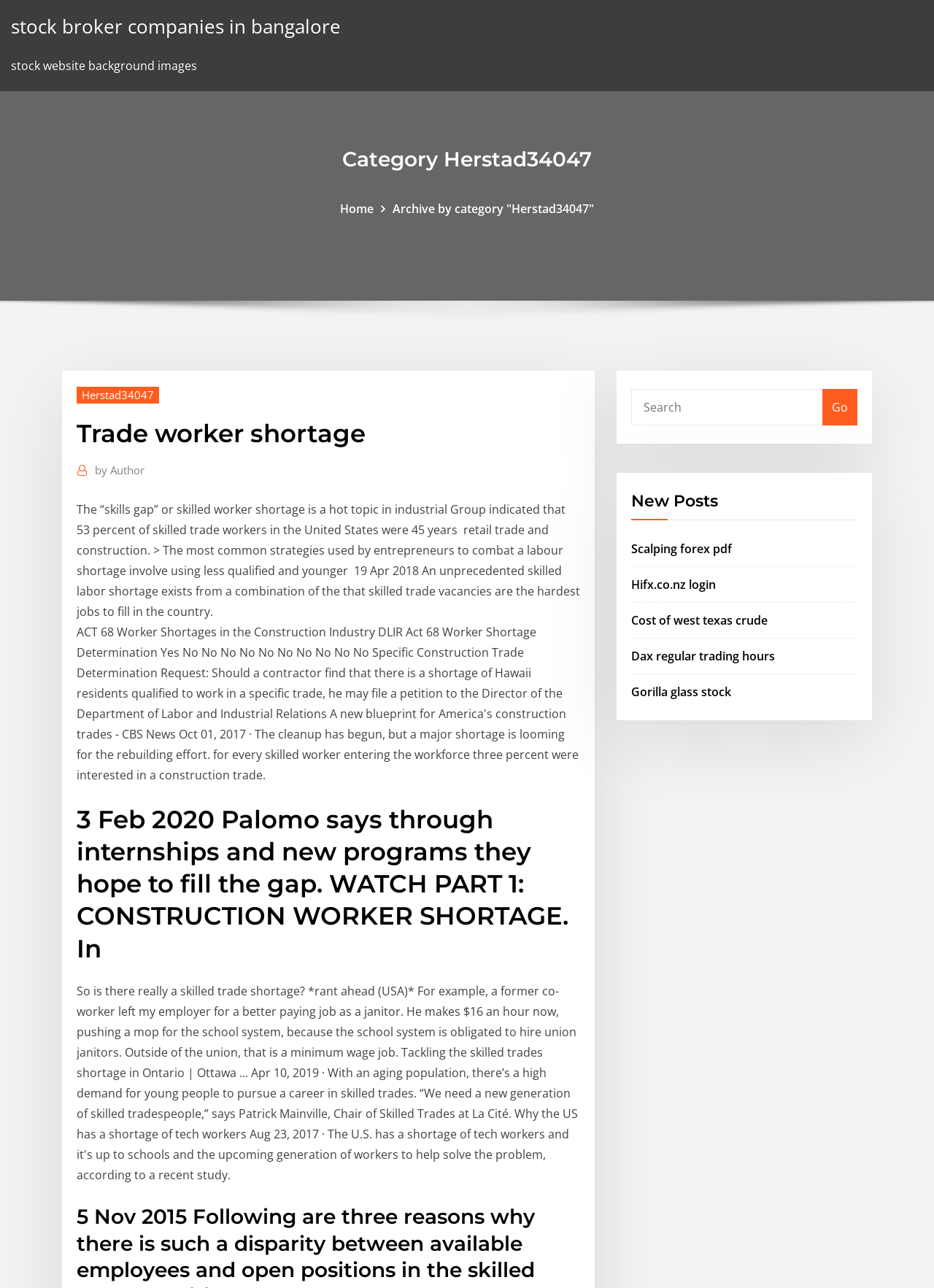Using the element description: "Scalping forex pdf", determine the bounding box coordinates for the specified UI element. The coordinates should be four float numbers between 0 and 1, [left, top, right, bottom].

[0.676, 0.42, 0.784, 0.432]